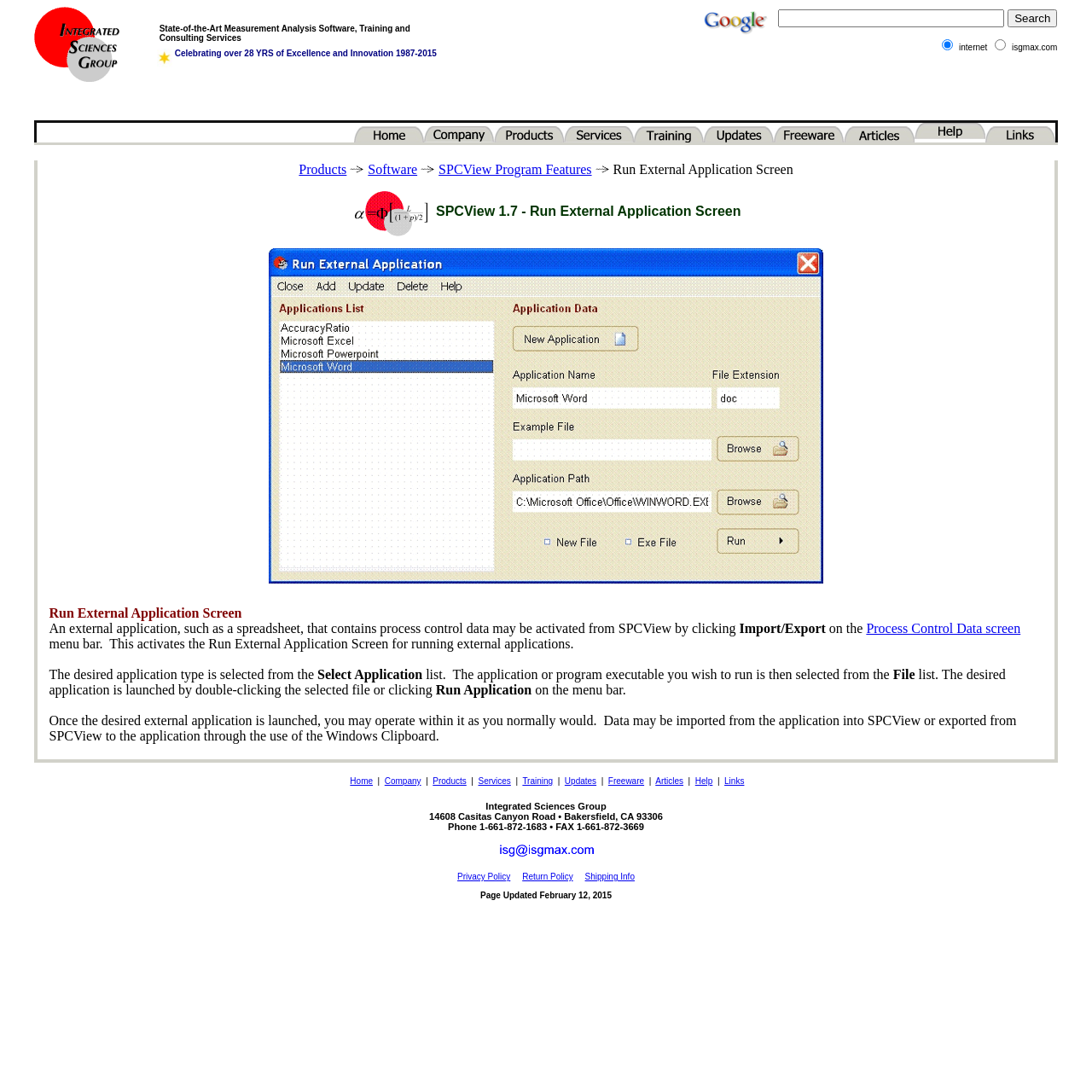How many links are there in the 'About ISG' section?
Please respond to the question with a detailed and informative answer.

In the 'About ISG' section, there are 9 links which are 'About ISG', 'Software & Books', 'Consulting Services', 'Outlines and Schedules', 'Software Updates', 'Downloable Freeware', 'Downloadable Papers', 'Technical Support', and 'Web Links'.